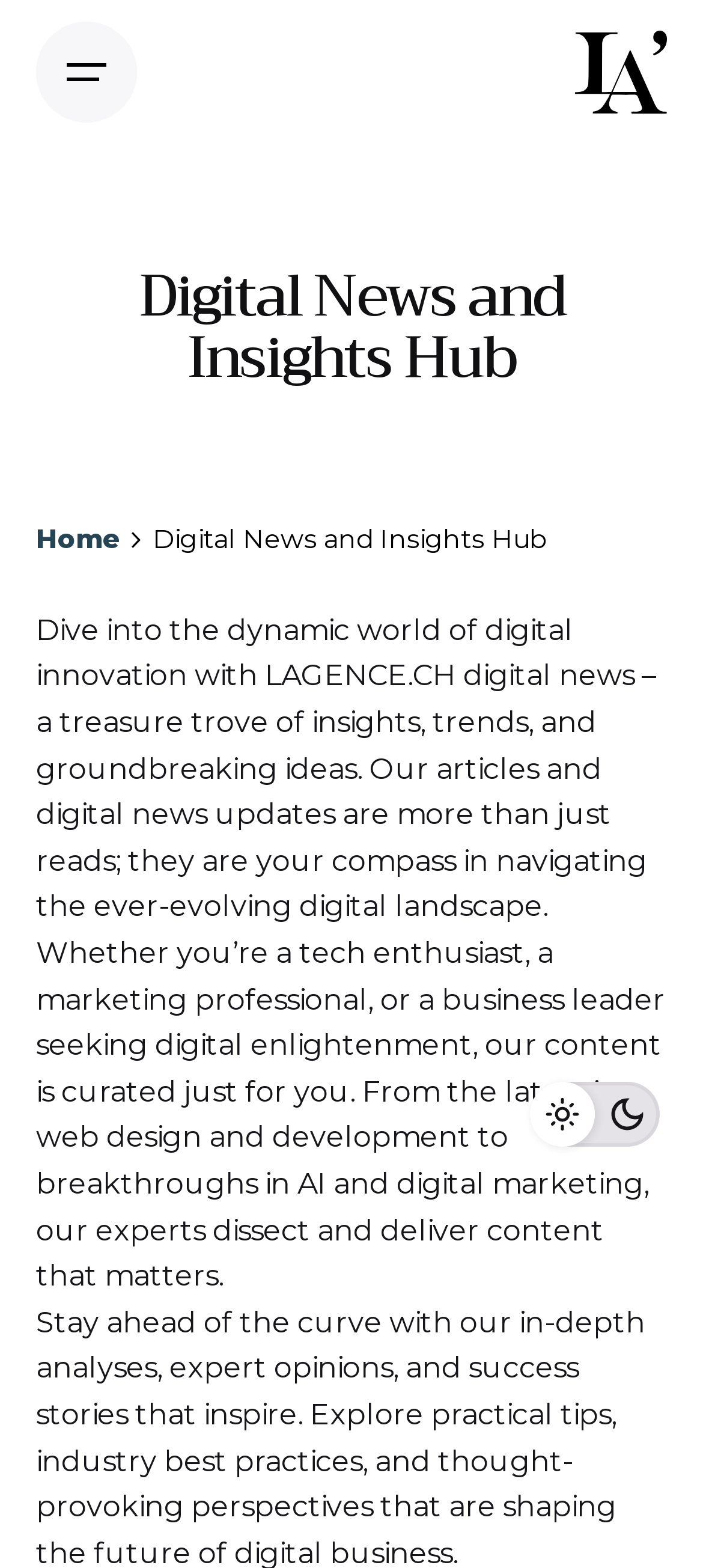What is the function of the button on the top-left corner?
Refer to the screenshot and deliver a thorough answer to the question presented.

The button on the top-left corner is labeled 'Open the menu', indicating that it is used to expand or collapse a menu, likely providing access to additional features or sections of the website.